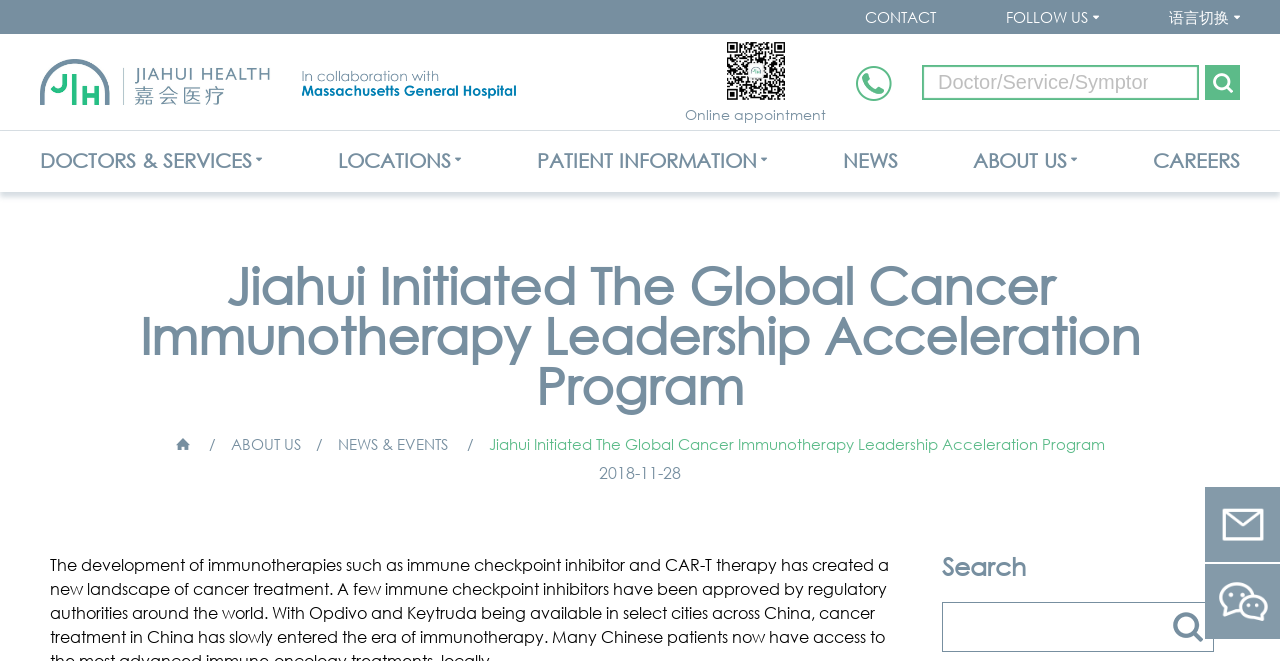Provide the bounding box coordinates for the area that should be clicked to complete the instruction: "View news".

[0.659, 0.198, 0.702, 0.289]